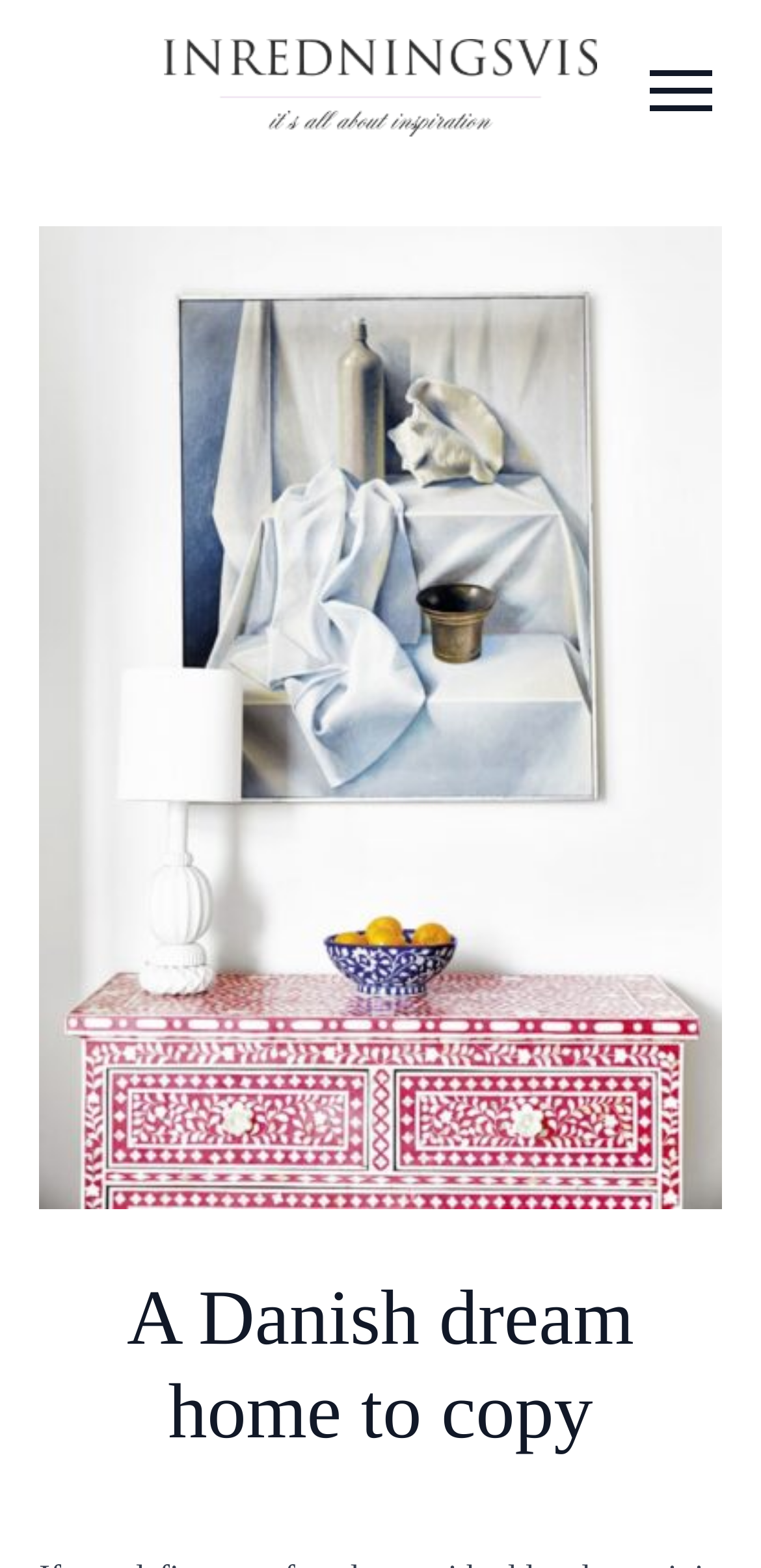What type of content is displayed in the main section of the webpage?
Please give a well-detailed answer to the question.

The main section of the webpage displays an image, which is a key element of the blog post and is used to illustrate the theme of the post.